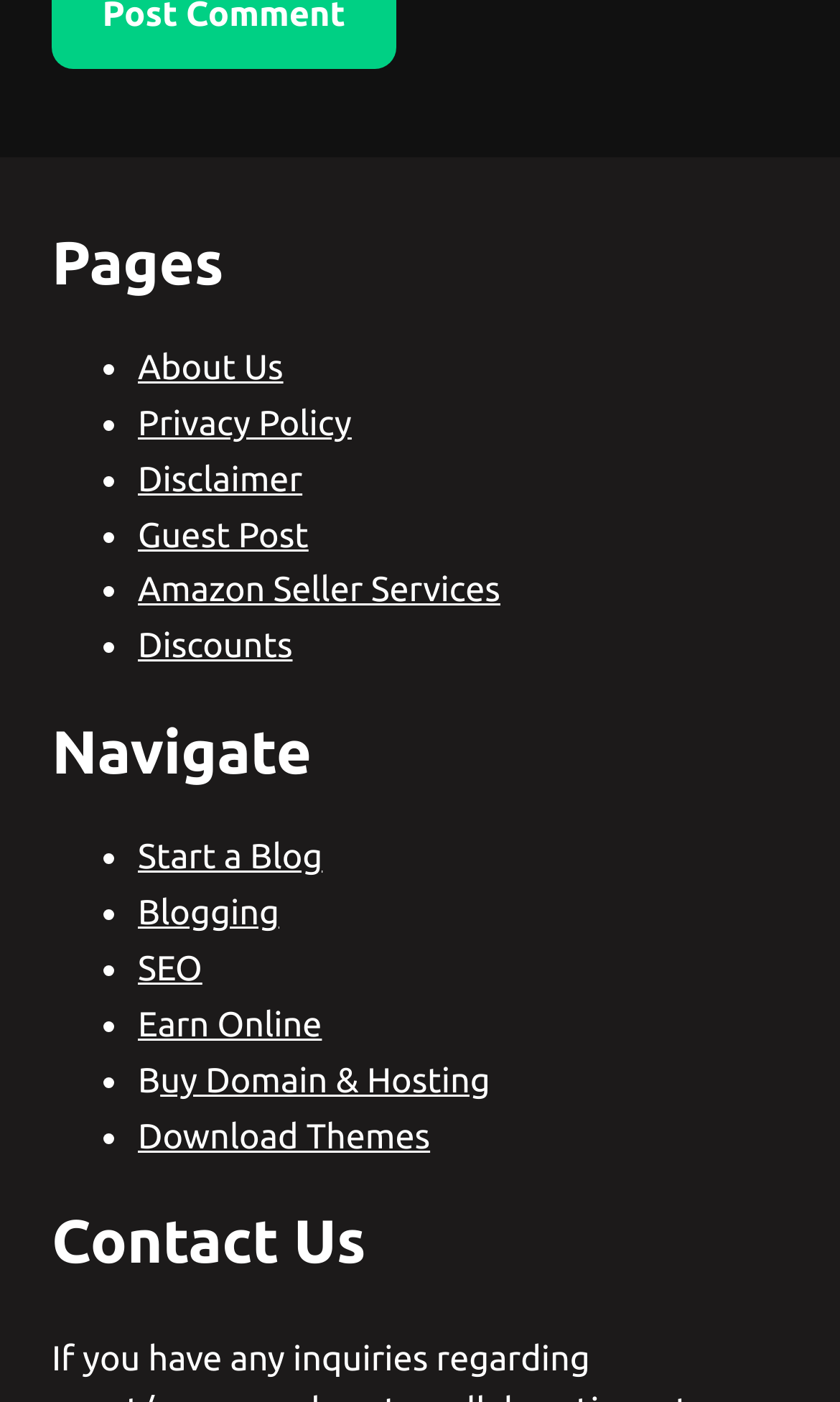Answer the following in one word or a short phrase: 
How many list markers are there in the list?

12